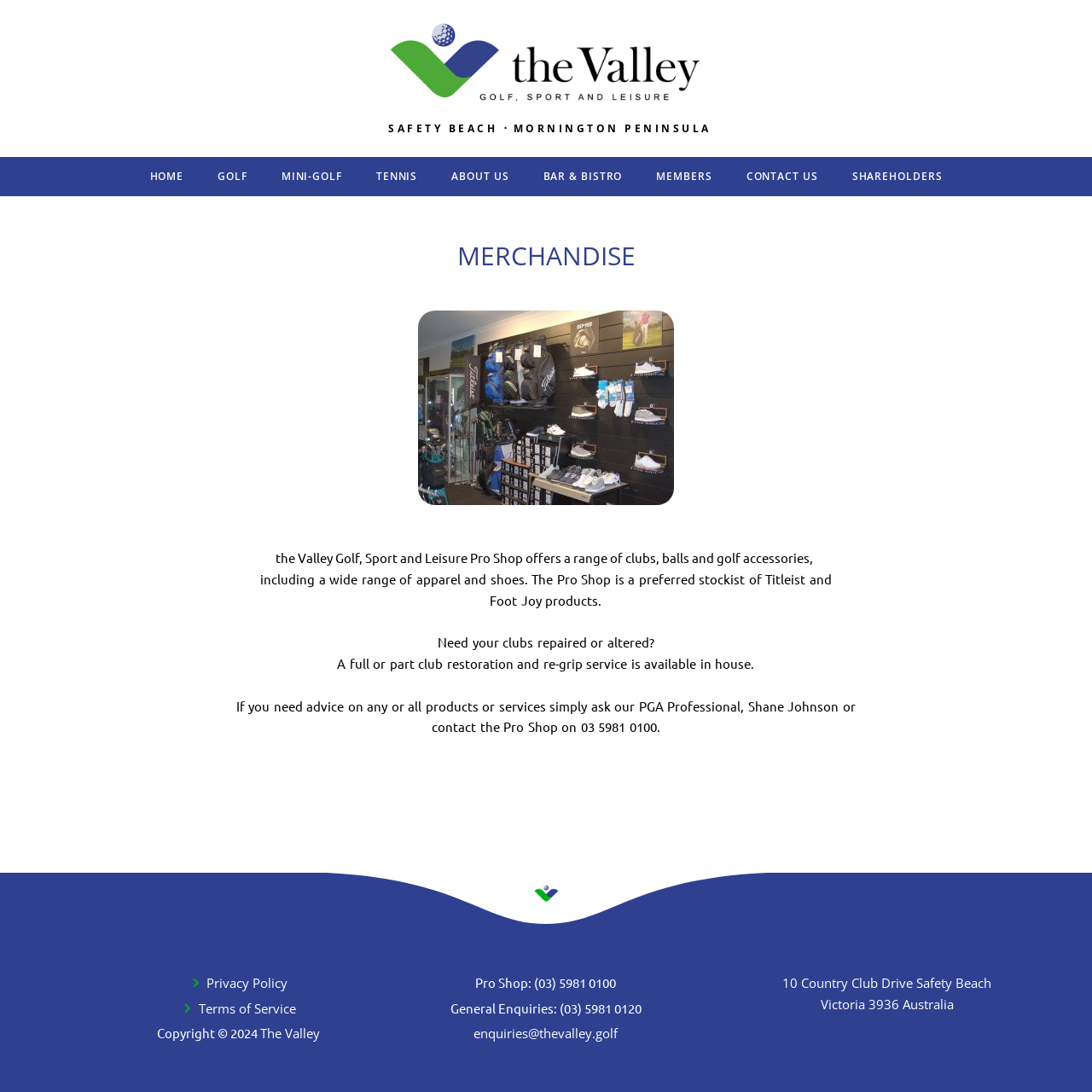What is the name of the PGA Professional?
Please analyze the image and answer the question with as much detail as possible.

The name of the PGA Professional can be found in the middle of the webpage, where it says 'If you need advice on any or all products or services simply ask our PGA Professional, Shane Johnson or contact the Pro Shop on 03 5981 0100'.